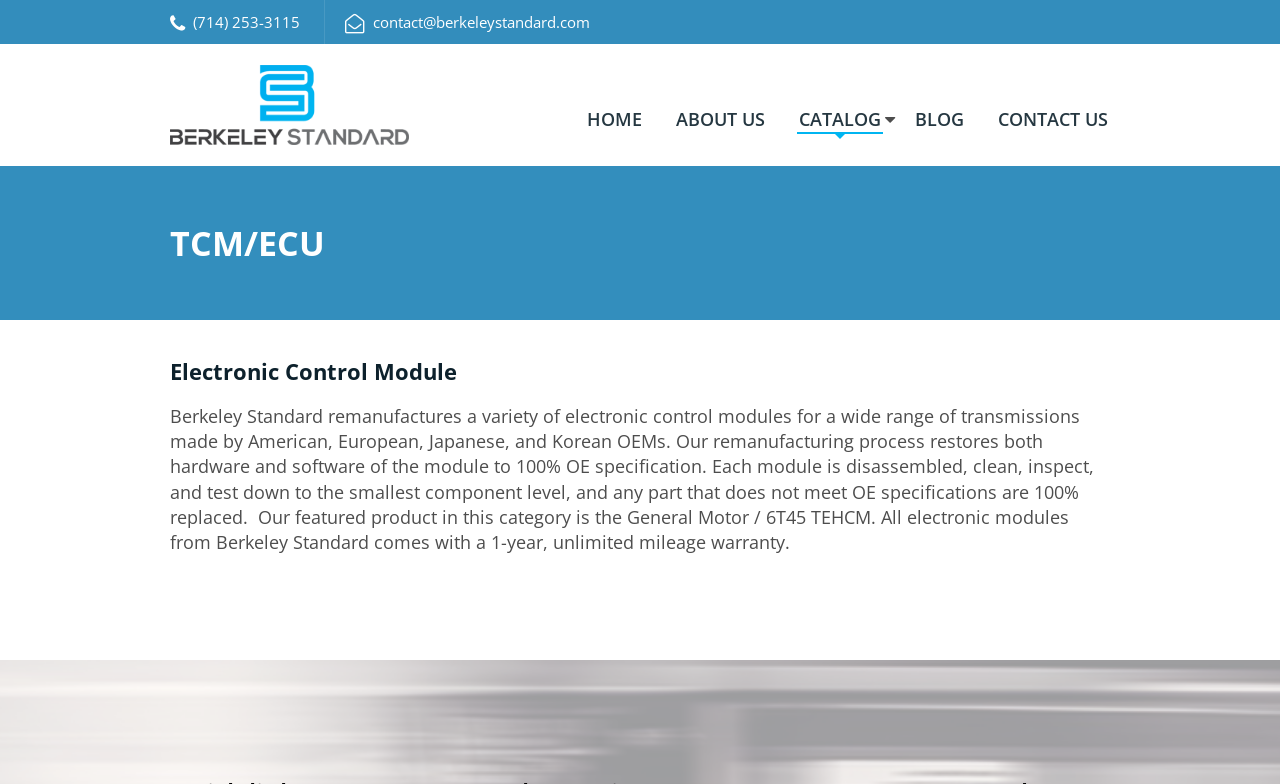What is the name of the featured product in the Electronic Control Module category?
Based on the image, provide a one-word or brief-phrase response.

General Motor / 6T45 TEHCM